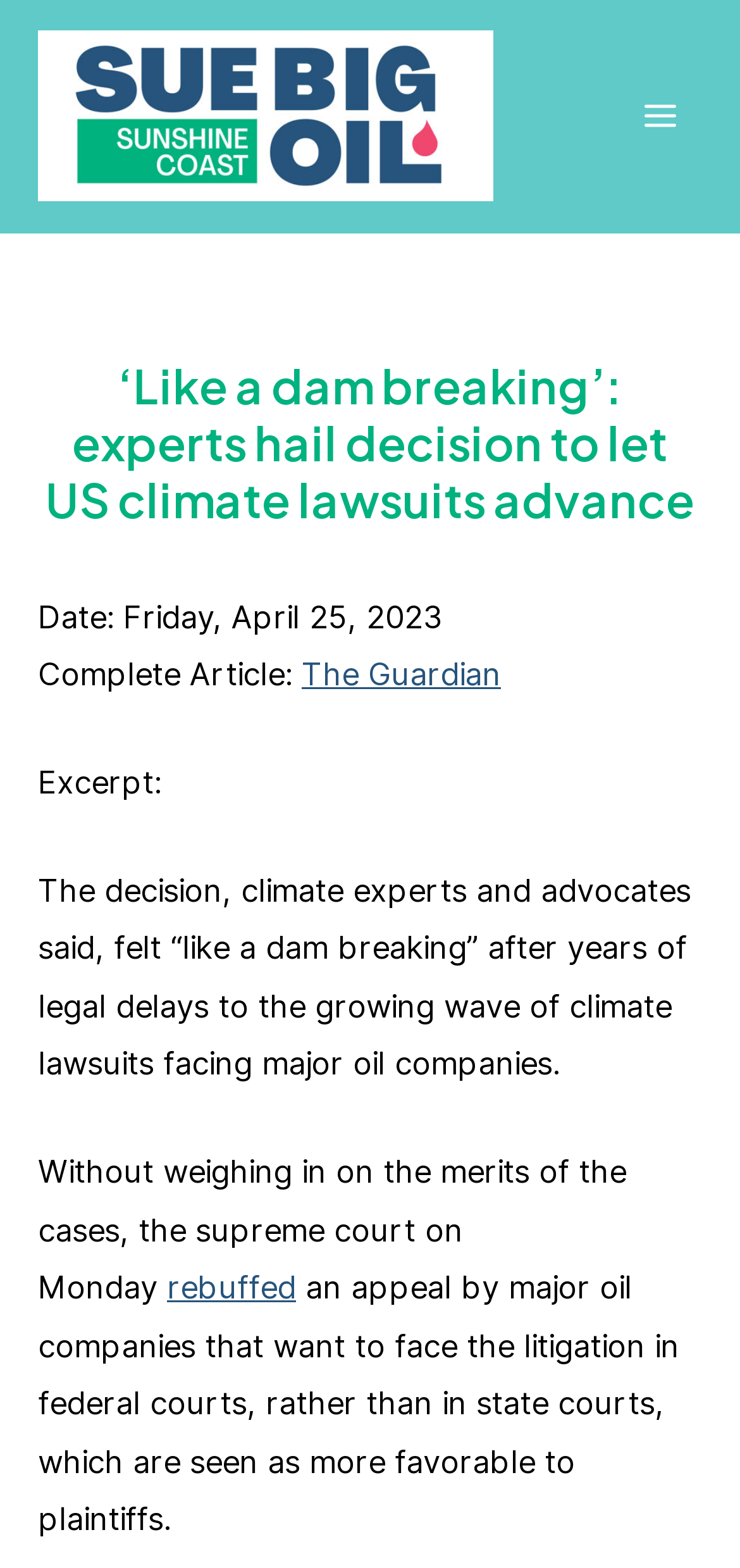What is the name of the website mentioned in the article?
Analyze the image and deliver a detailed answer to the question.

I found the answer by looking at the StaticText element with the content 'Complete Article:' and the link element next to it, which has the text 'The Guardian'.